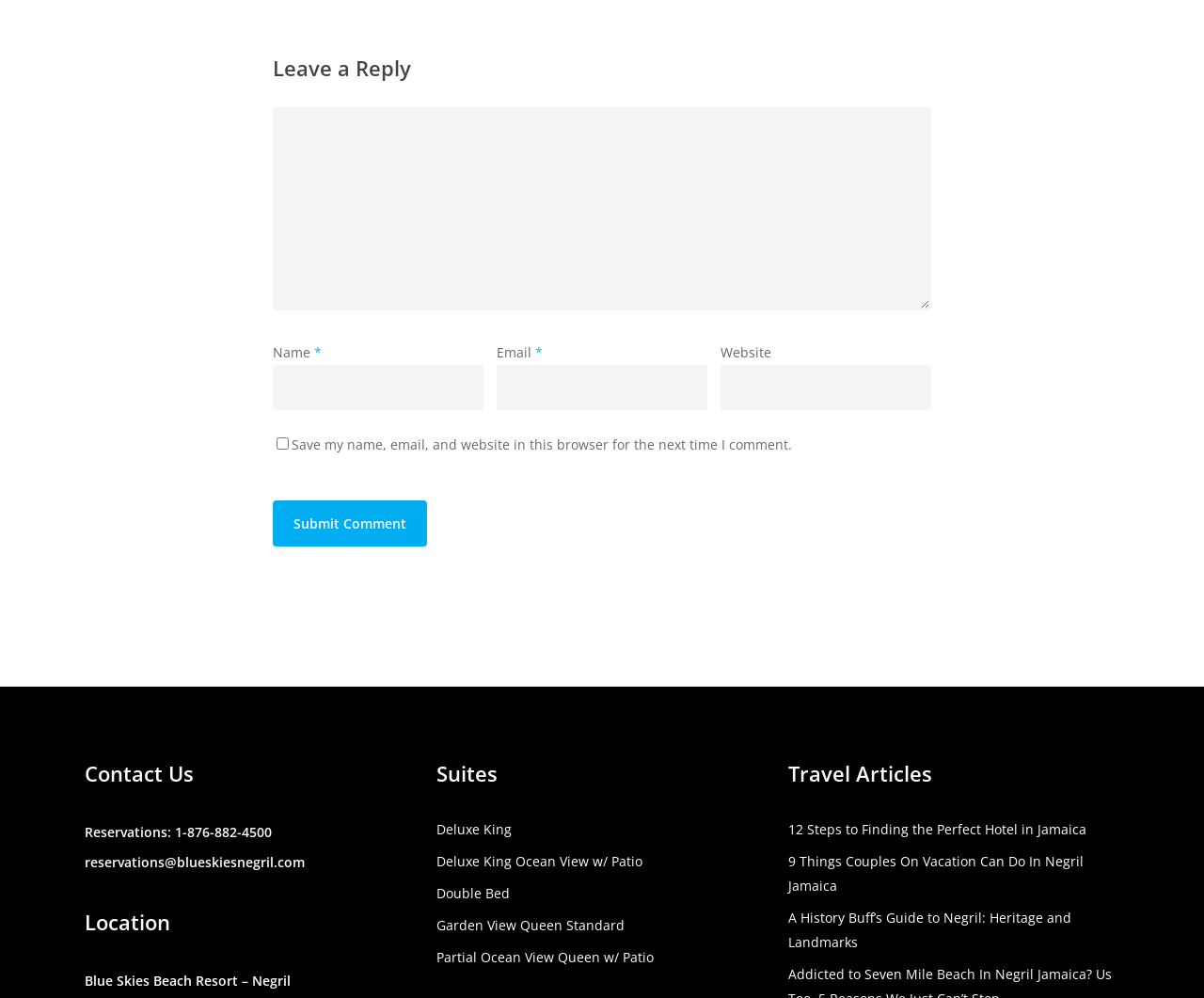Using the given element description, provide the bounding box coordinates (top-left x, top-left y, bottom-right x, bottom-right y) for the corresponding UI element in the screenshot: Double Bed

[0.362, 0.883, 0.638, 0.907]